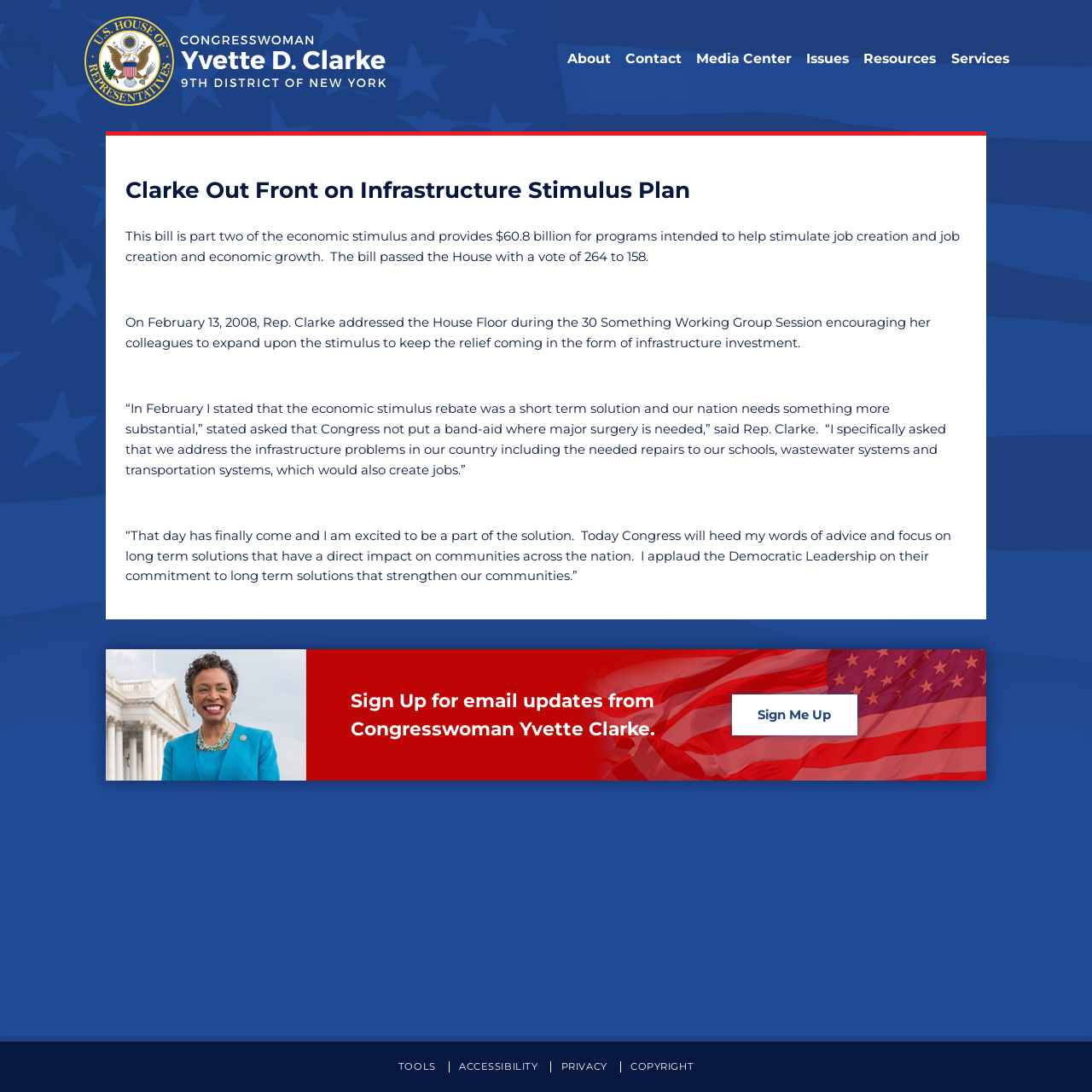Locate the bounding box coordinates of the clickable region to complete the following instruction: "Read more about the Press Releases."

[0.644, 0.078, 0.802, 0.1]